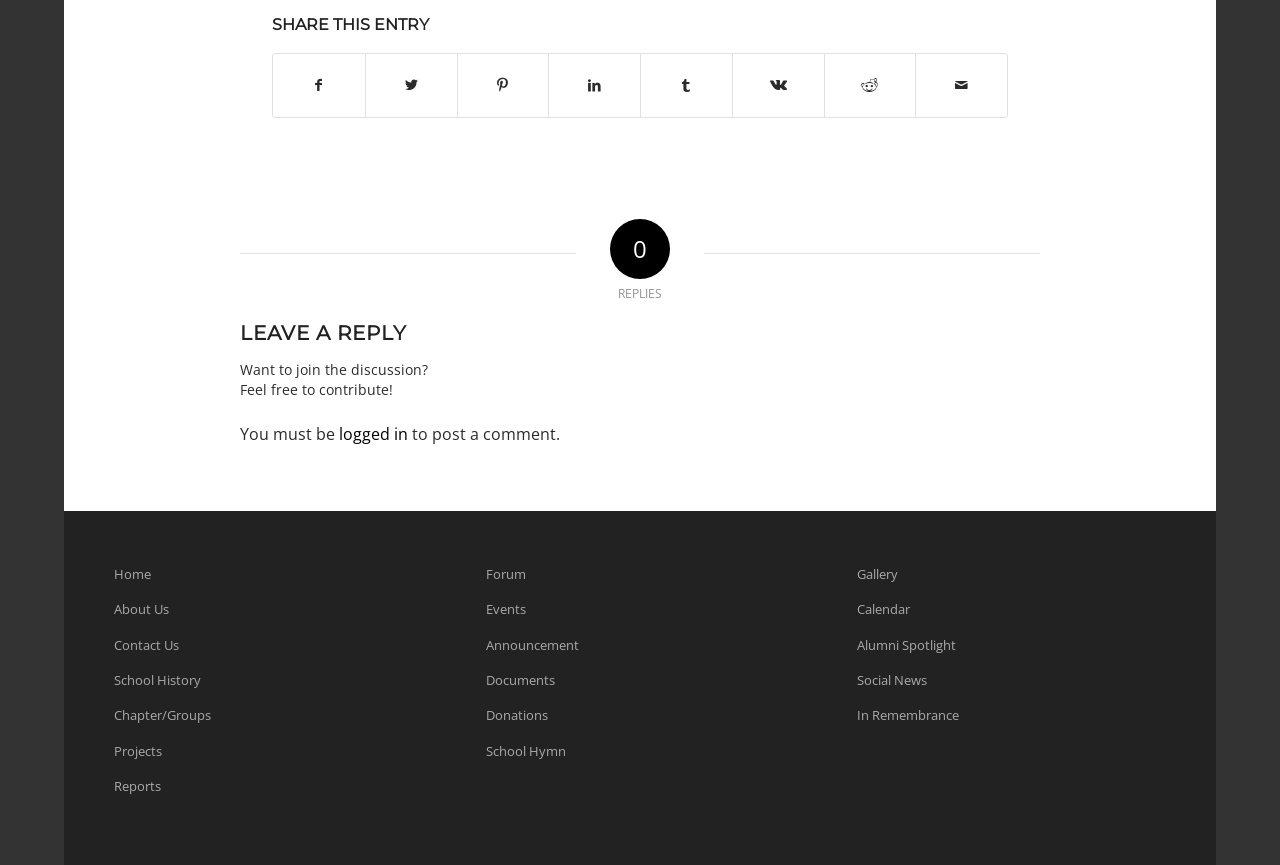Provide the bounding box coordinates of the HTML element this sentence describes: "Social News".

[0.67, 0.766, 0.911, 0.807]